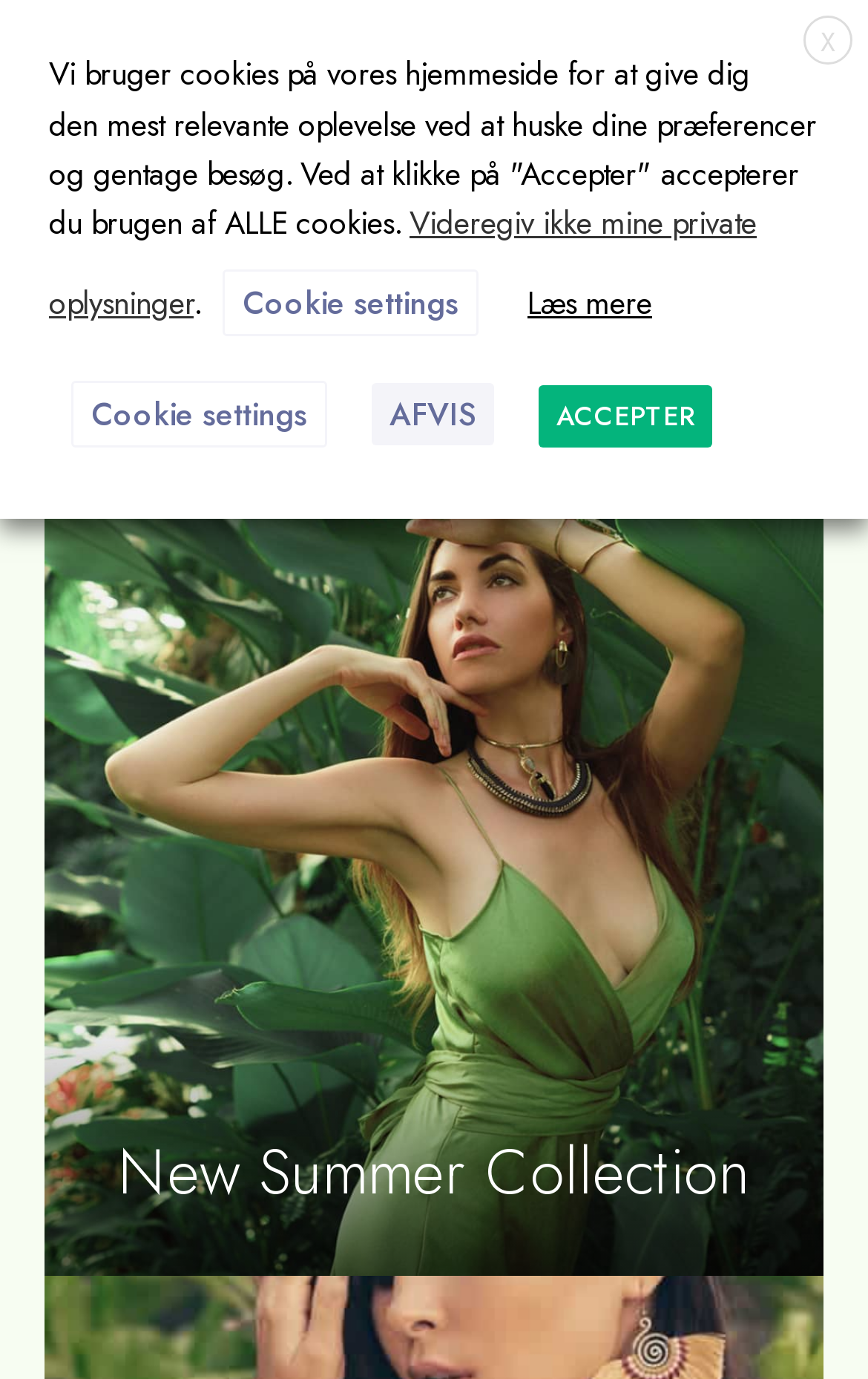Give a detailed account of the webpage, highlighting key information.

The webpage is titled "Home 5 – Kitaa – Gemstones of Greenland". At the top left corner, there is a "Mobile Menu" button. Next to it, on the top center, is a link to "Kitaa - Gemstones of Greenland" accompanied by an image with the same name. On the top right corner, there is a link to "Shopping cart".

Below the top section, there is a link that spans across most of the width, stating "Gratis fragt til hele Grønland, hurtig international forsendelse" (Free shipping to all of Greenland, fast international shipping).

Further down, there is a prominent heading that reads "New Summer Collection". 

At the bottom of the page, there is a cookie consent dialog with a title "cookieconsent". Within this dialog, there is a "Luk og accepter" (Close and accept) button at the top right corner, accompanied by an "X" icon. Below it, there is a paragraph of text explaining the use of cookies on the website. There are several buttons and links within the dialog, including "Videregiv ikke mine private oplysninger" (Do not share my private information), "Cookie settings", "Læs mere" (Read more), and "AFVIS" (Decline) and "ACCEPTER" (Accept) buttons.